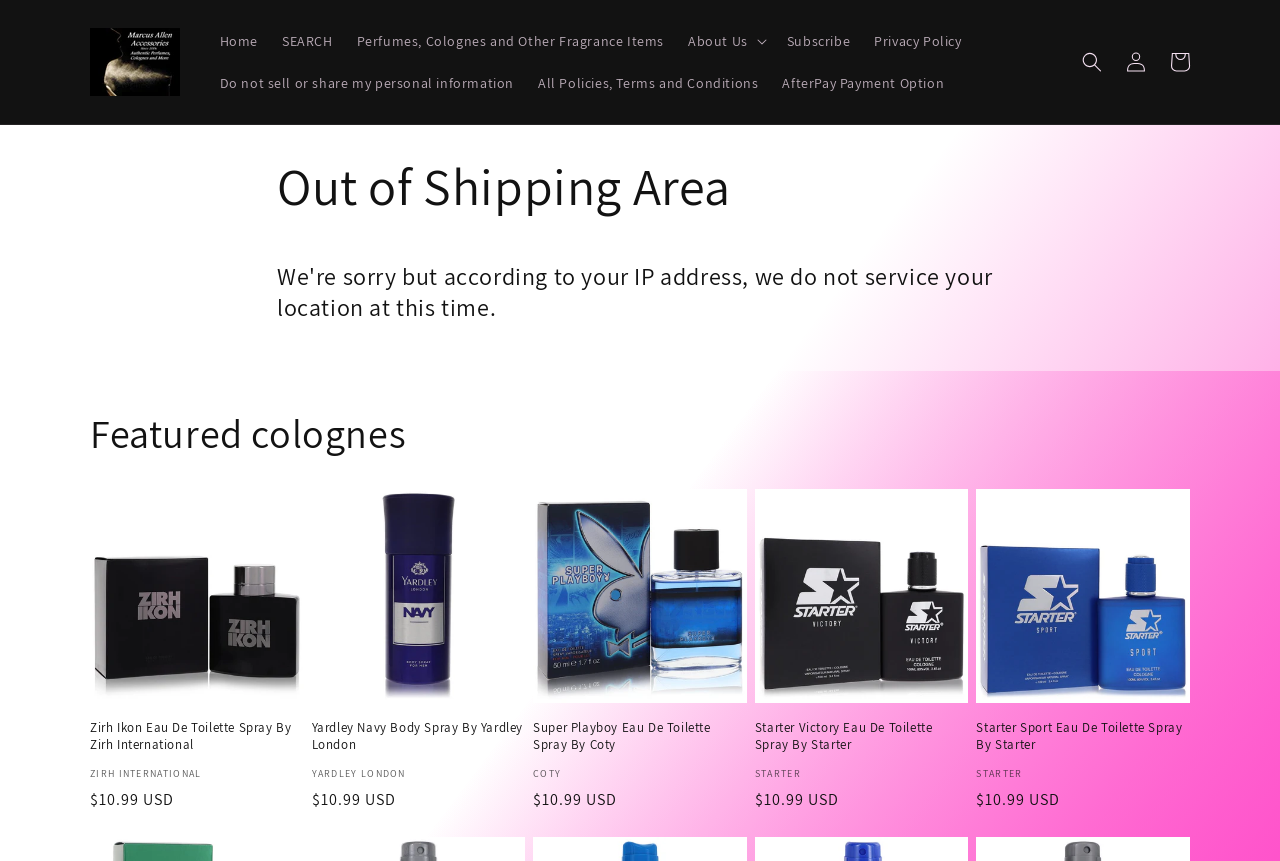Identify the bounding box coordinates for the element you need to click to achieve the following task: "View 'Zirh Ikon Eau De Toilette Spray By Zirh International' product details". Provide the bounding box coordinates as four float numbers between 0 and 1, in the form [left, top, right, bottom].

[0.07, 0.836, 0.237, 0.875]